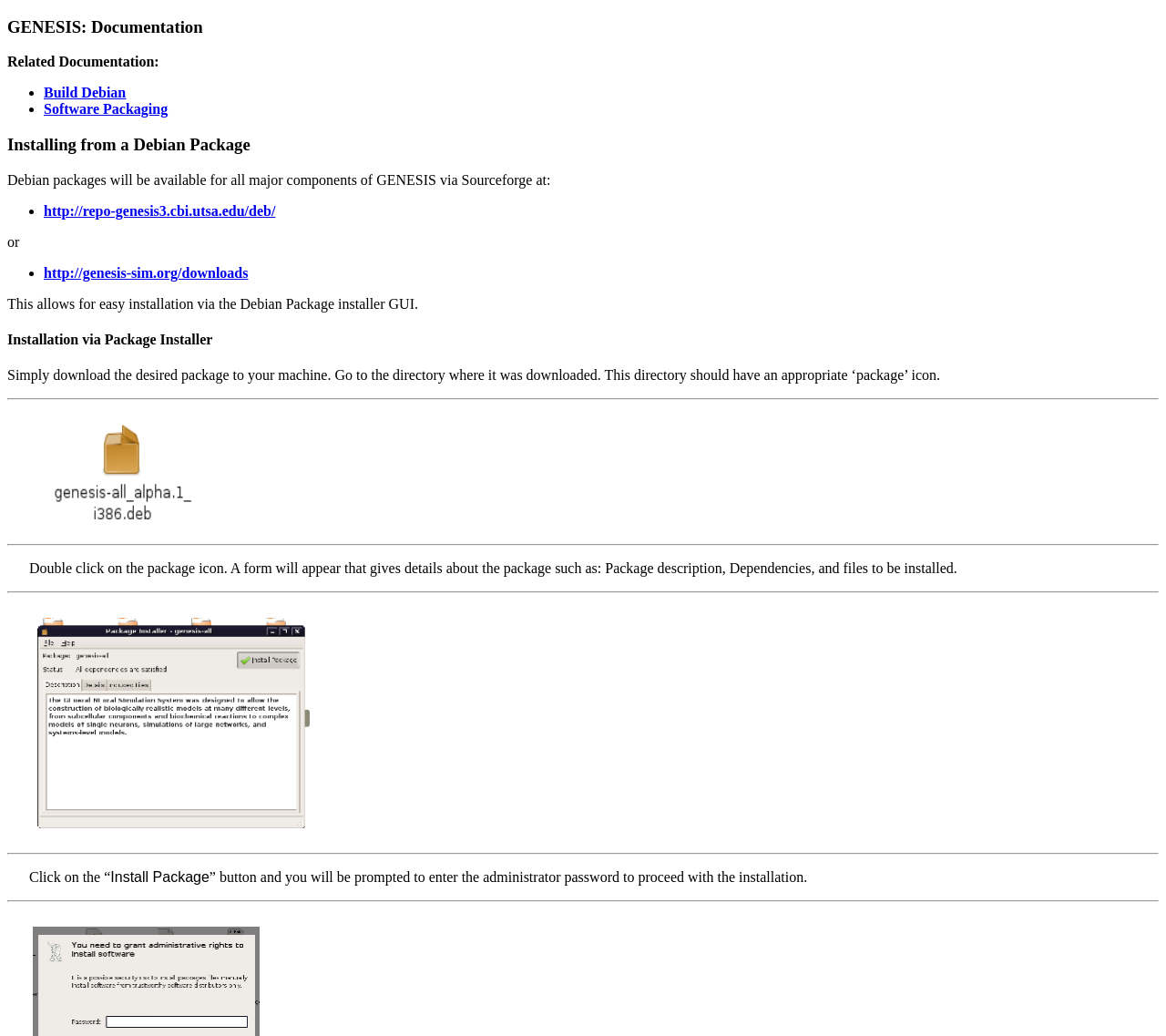Please specify the bounding box coordinates in the format (top-left x, top-left y, bottom-right x, bottom-right y), with all values as floating point numbers between 0 and 1. Identify the bounding box of the UI element described by: Build Debian

[0.038, 0.082, 0.108, 0.097]